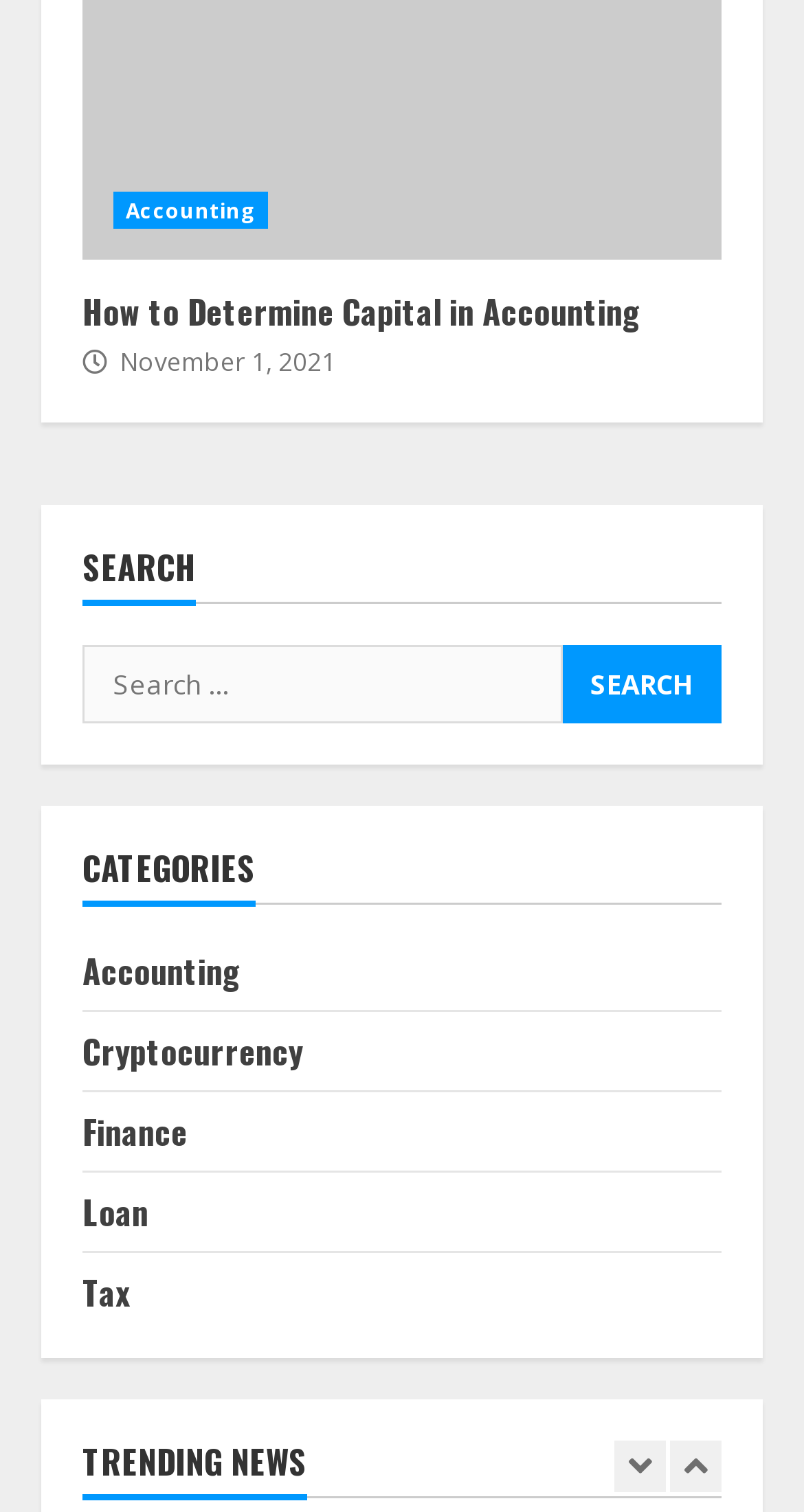Please identify the bounding box coordinates of the region to click in order to complete the task: "Go to the page about How to Determine Capital in Accounting". The coordinates must be four float numbers between 0 and 1, specified as [left, top, right, bottom].

[0.103, 0.189, 0.797, 0.222]